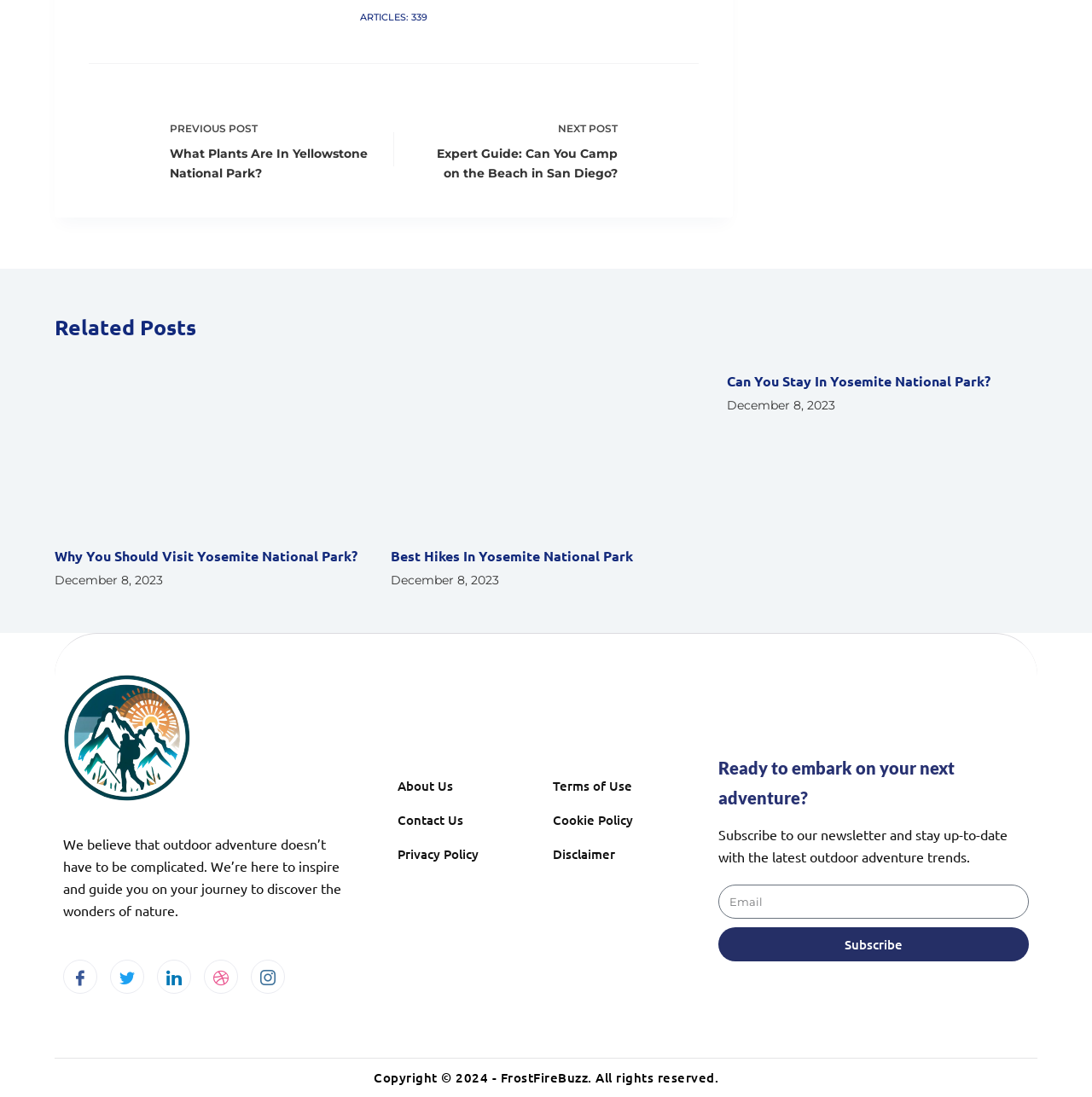Find the bounding box coordinates of the element you need to click on to perform this action: 'Click on the 'About Us' link'. The coordinates should be represented by four float values between 0 and 1, in the format [left, top, right, bottom].

[0.358, 0.701, 0.415, 0.732]